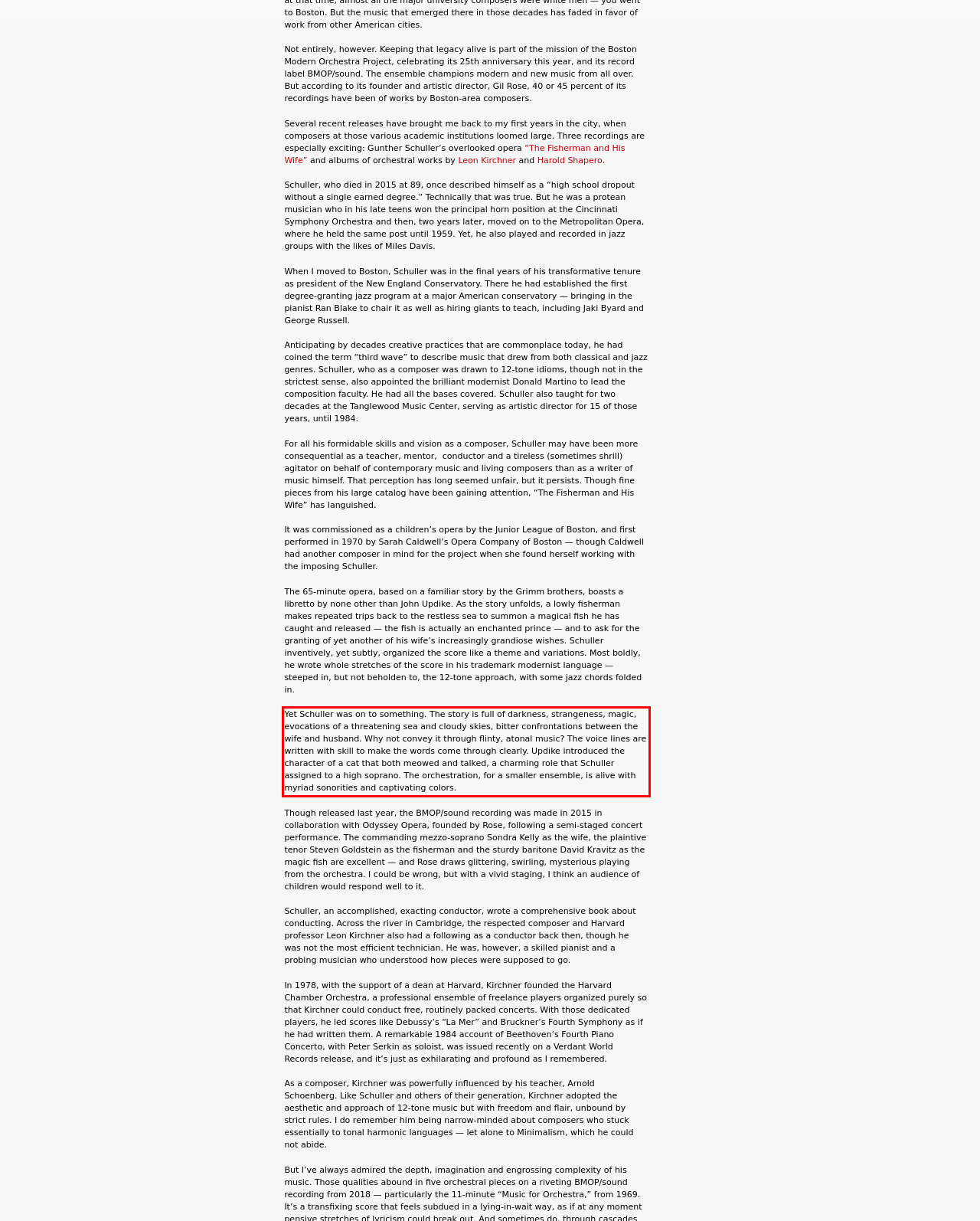With the provided screenshot of a webpage, locate the red bounding box and perform OCR to extract the text content inside it.

Yet Schuller was on to something. The story is full of darkness, strangeness, magic, evocations of a threatening sea and cloudy skies, bitter confrontations between the wife and husband. Why not convey it through flinty, atonal music? The voice lines are written with skill to make the words come through clearly. Updike introduced the character of a cat that both meowed and talked, a charming role that Schuller assigned to a high soprano. The orchestration, for a smaller ensemble, is alive with myriad sonorities and captivating colors.